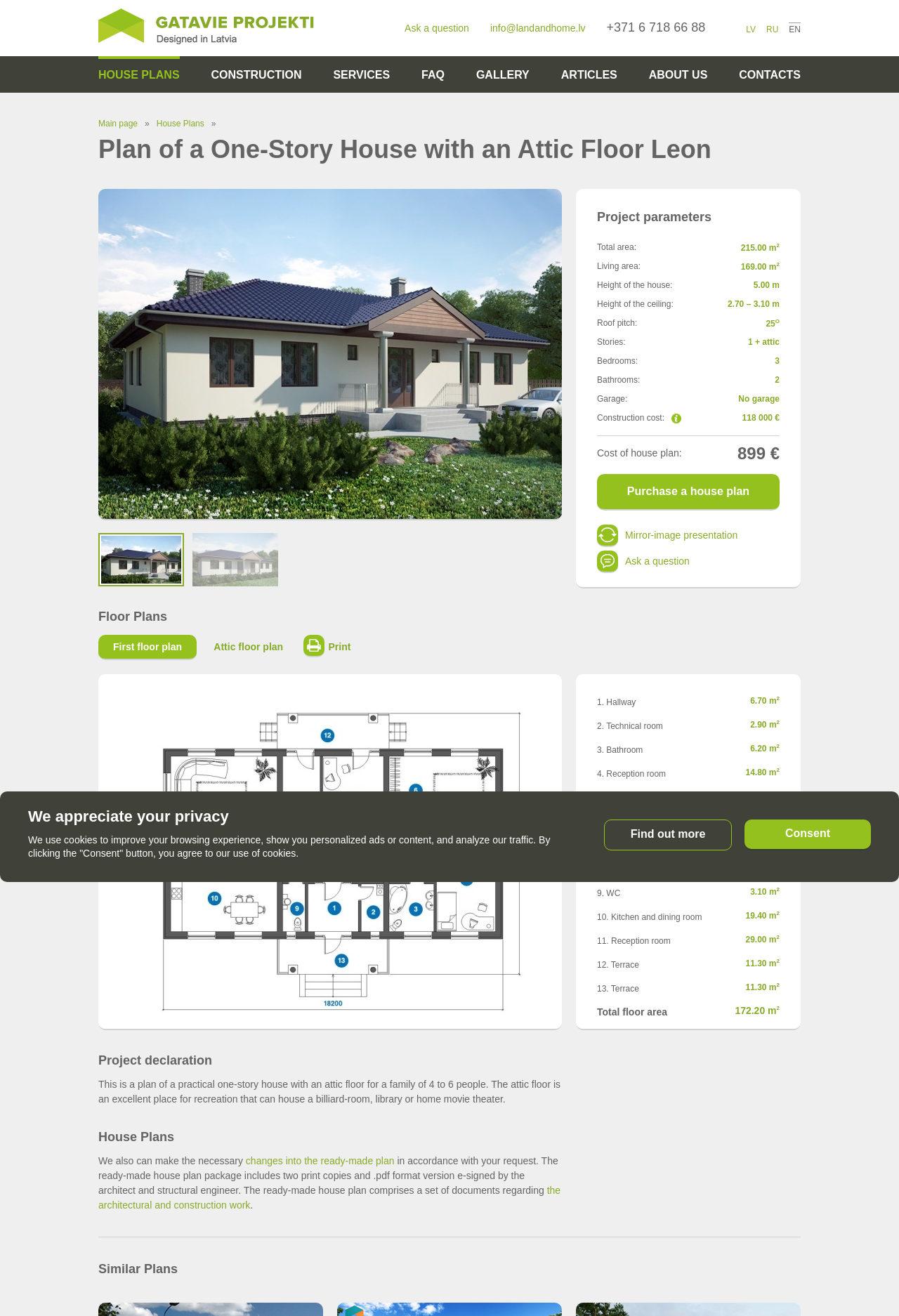Answer the question in one word or a short phrase:
How many bedrooms does the house have?

Not specified